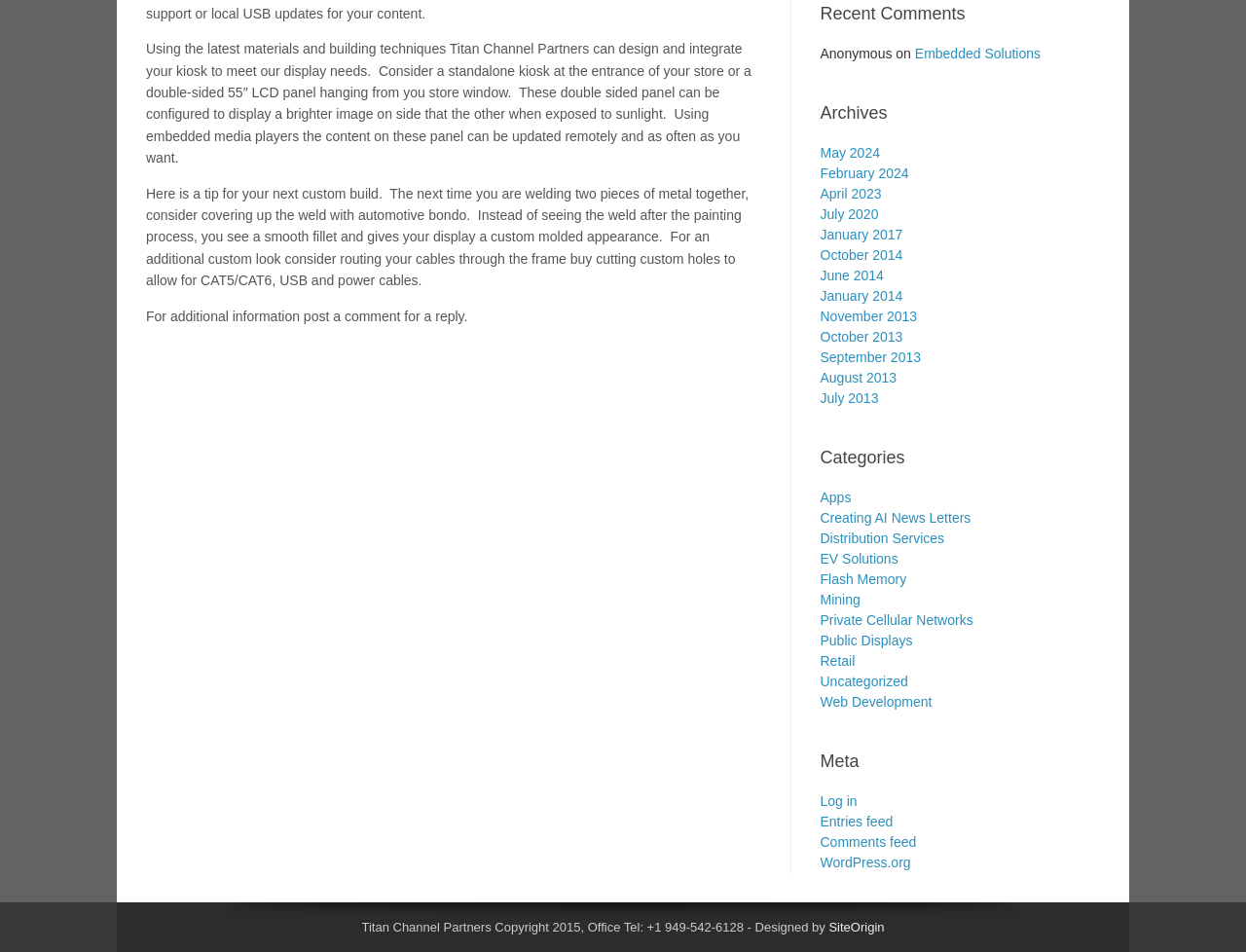Given the element description Private Cellular Networks, predict the bounding box coordinates for the UI element in the webpage screenshot. The format should be (top-left x, top-left y, bottom-right x, bottom-right y), and the values should be between 0 and 1.

[0.658, 0.643, 0.781, 0.66]